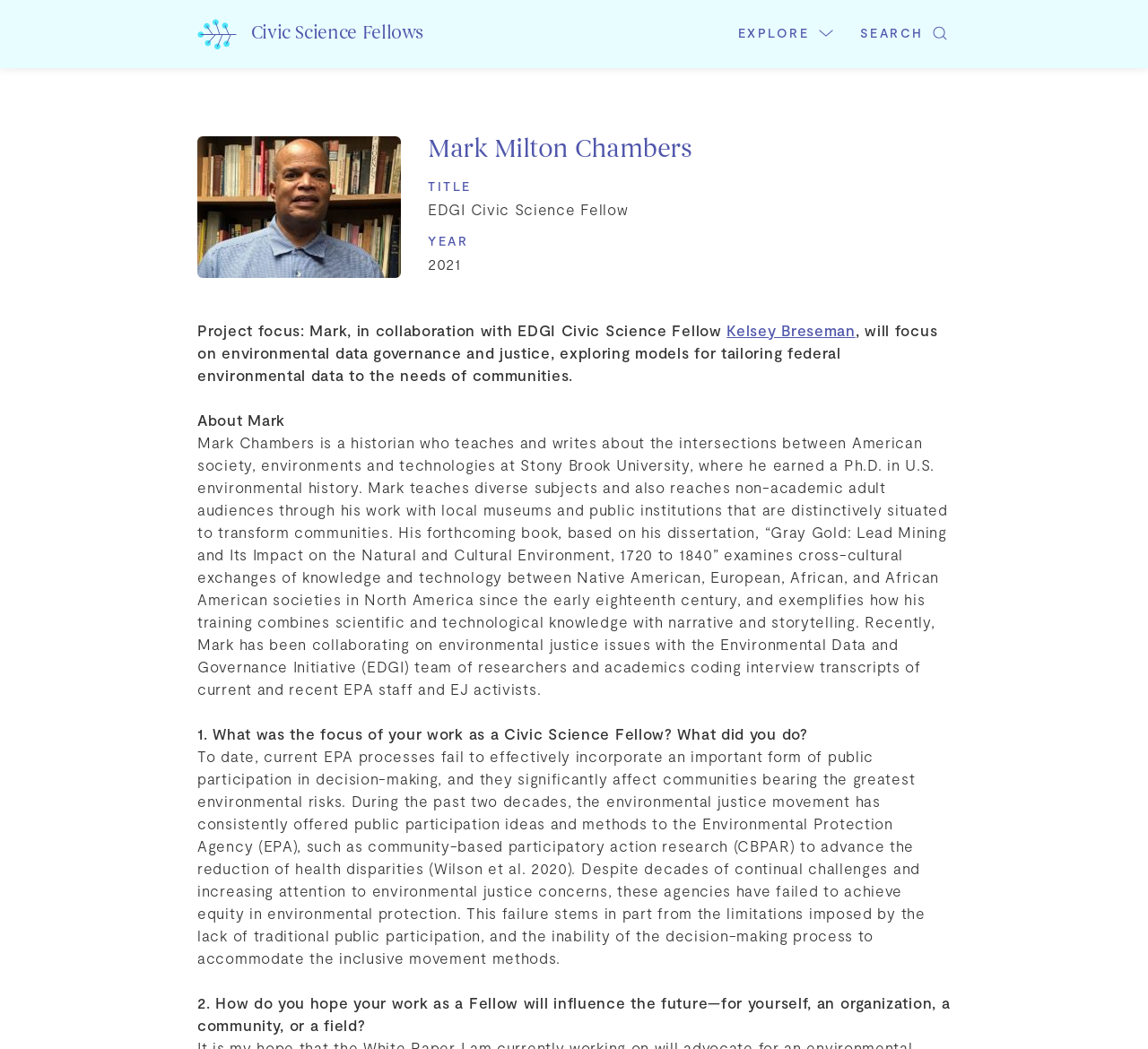Generate a comprehensive description of the contents of the webpage.

The webpage is about Mark Milton Chambers, a Civic Science Fellow. At the top, there is a link to "Civic Science Fellows" accompanied by a small image. Below this, there are two buttons, "EXPLORE" and "SEARCH", with the latter having a small image next to it. 

The main content of the page is divided into sections. The first section has a heading "Mark Milton Chambers" followed by his title "EDGI Civic Science Fellow" and the year "2021". Below this, there is a paragraph describing his project focus, which includes a link to "Kelsey Breseman". 

The next section is about Mark's background, with a heading "About Mark". This section provides a detailed description of Mark's work as a historian, his teaching experience, and his research interests. 

Further down, there are two question-answer sections. The first question is "What was the focus of your work as a Civic Science Fellow? What did you do?" followed by a lengthy response discussing the limitations of current EPA processes and the importance of community-based participatory action research. The second question is "How do you hope your work as a Fellow will influence the future—for yourself, an organization, a community, or a field?"